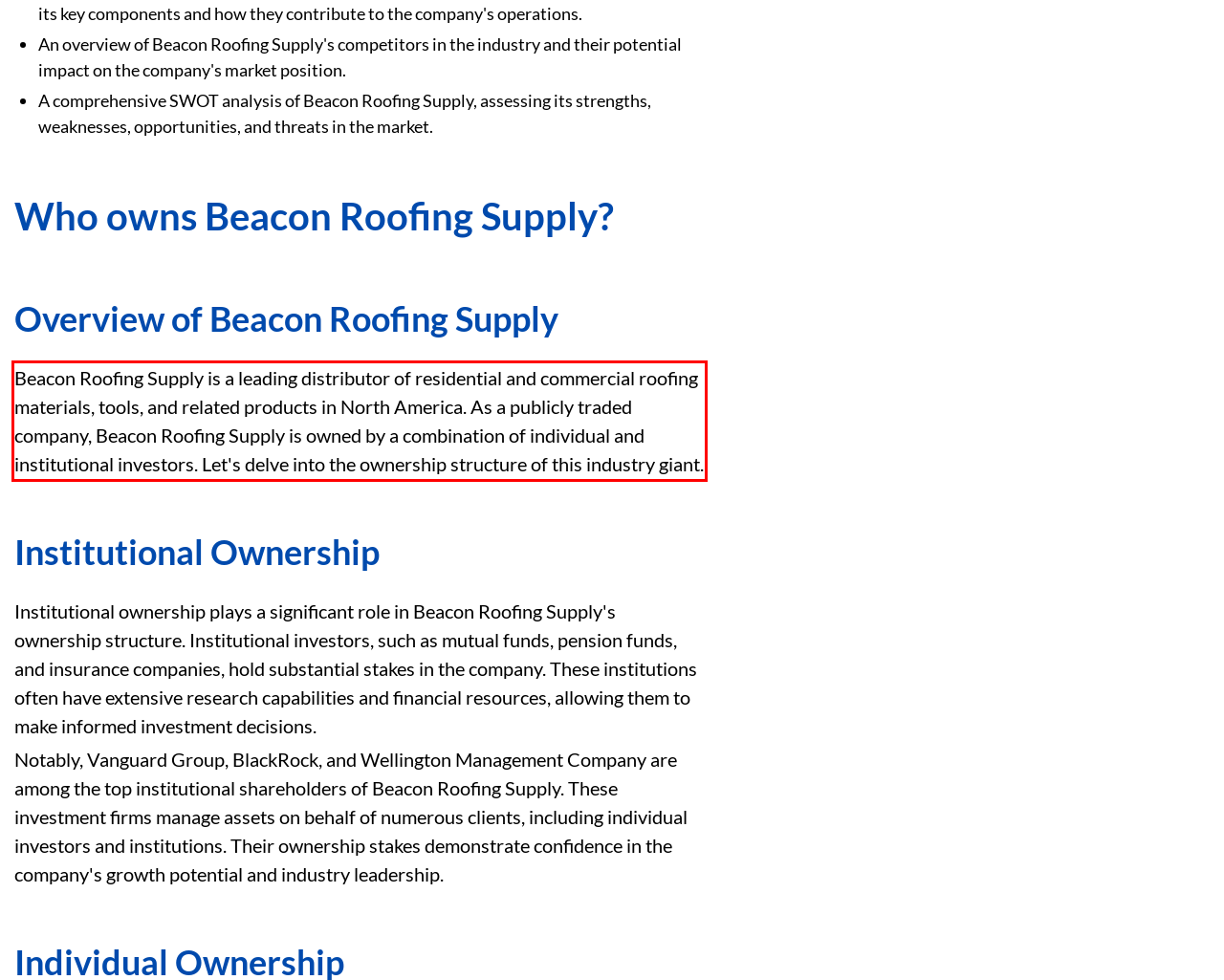Given a screenshot of a webpage containing a red rectangle bounding box, extract and provide the text content found within the red bounding box.

Beacon Roofing Supply is a leading distributor of residential and commercial roofing materials, tools, and related products in North America. As a publicly traded company, Beacon Roofing Supply is owned by a combination of individual and institutional investors. Let's delve into the ownership structure of this industry giant.